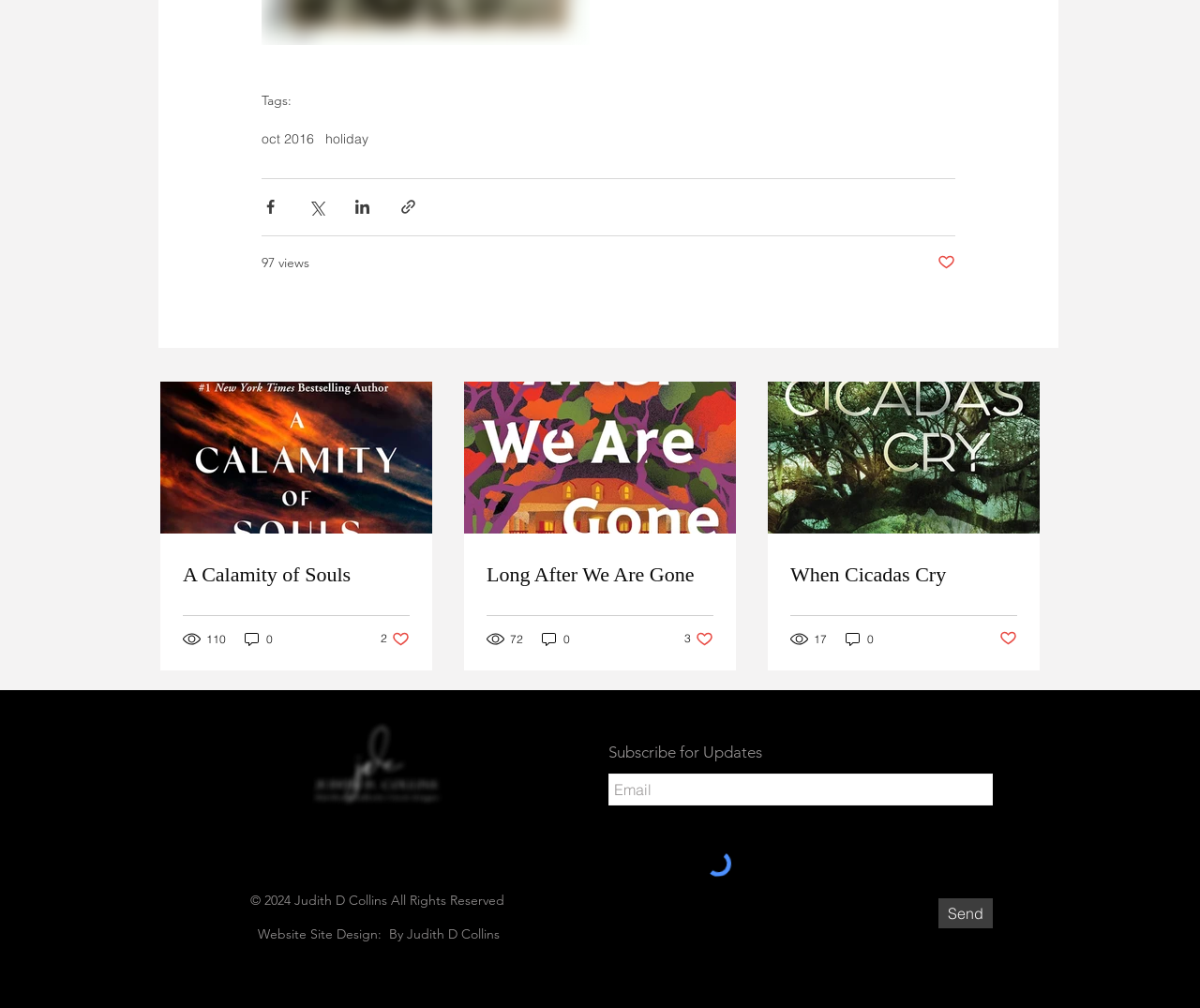Locate the bounding box coordinates of the element to click to perform the following action: 'Share via Facebook'. The coordinates should be given as four float values between 0 and 1, in the form of [left, top, right, bottom].

[0.218, 0.197, 0.233, 0.214]